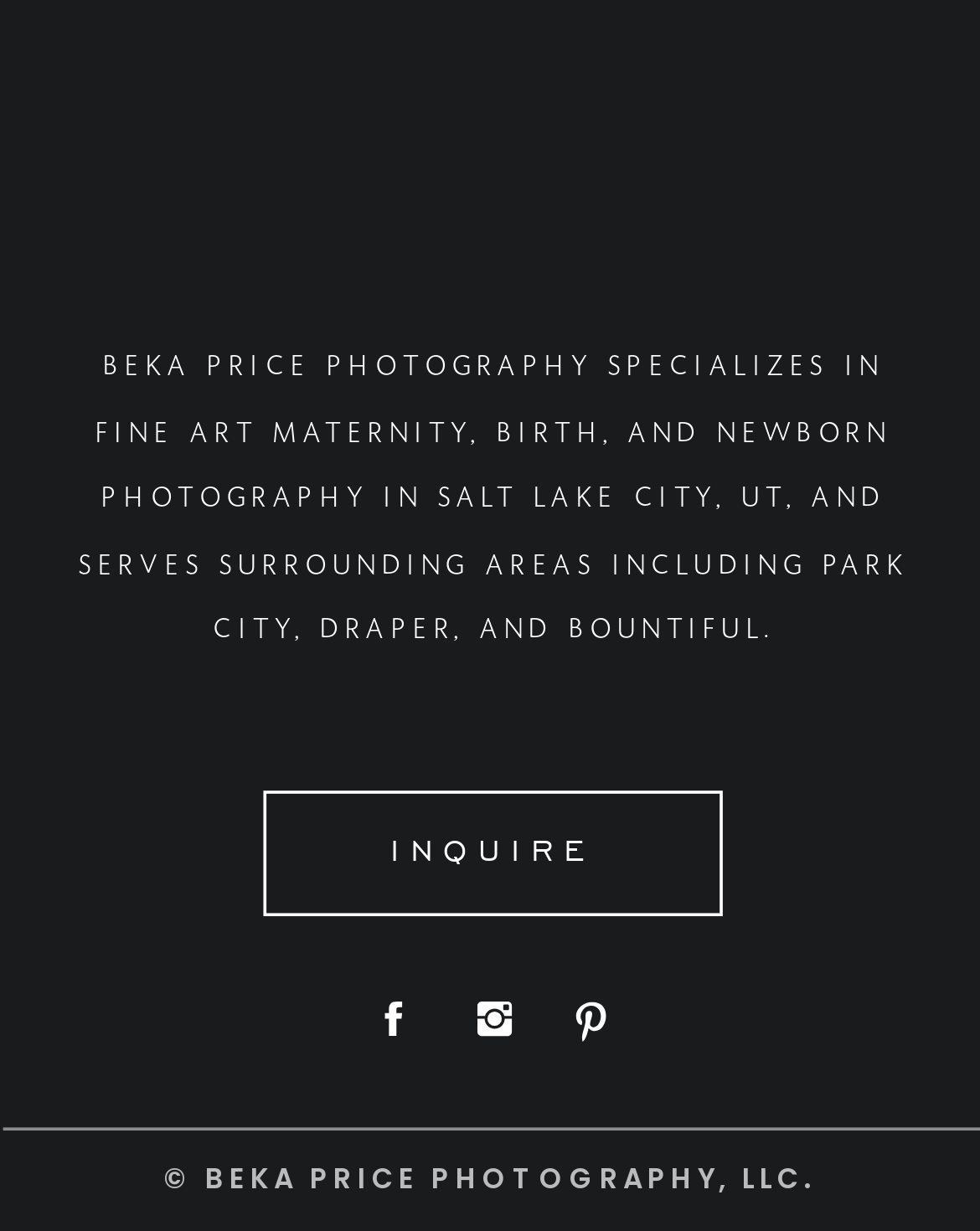Predict the bounding box coordinates of the area that should be clicked to accomplish the following instruction: "View carousel album shared on Wed May 22 2024". The bounding box coordinates should consist of four float numbers between 0 and 1, i.e., [left, top, right, bottom].

[0.062, 0.722, 0.344, 0.946]